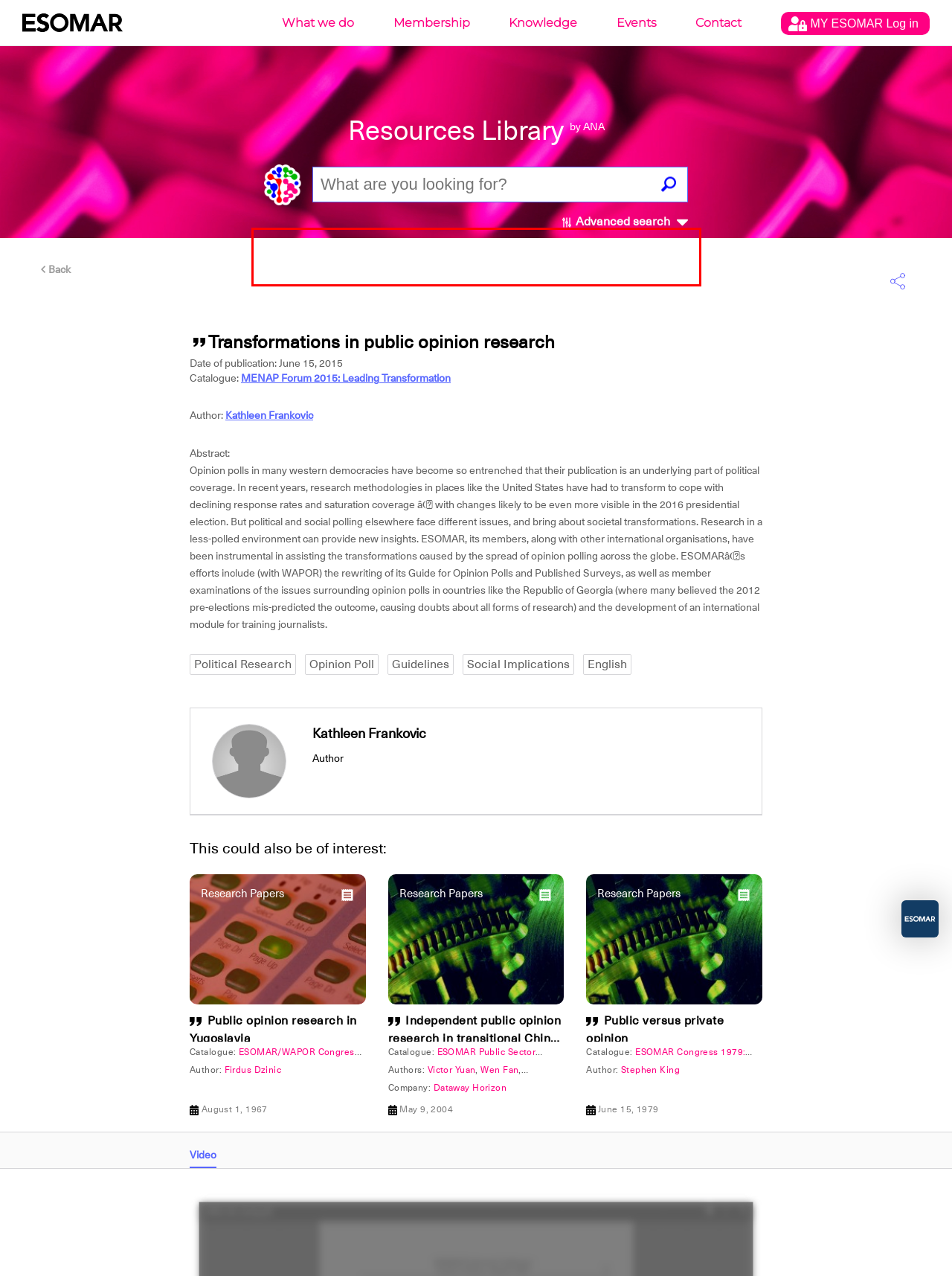Identify the red bounding box in the webpage screenshot and perform OCR to generate the text content enclosed.

Yuan, Fan, Xiao, Zeng and Fu (2004a, May 09). Independent public opinion research in transitional China: Today and tomorrow . ANA - ESOMAR. Retrieved June 12, 2024, from